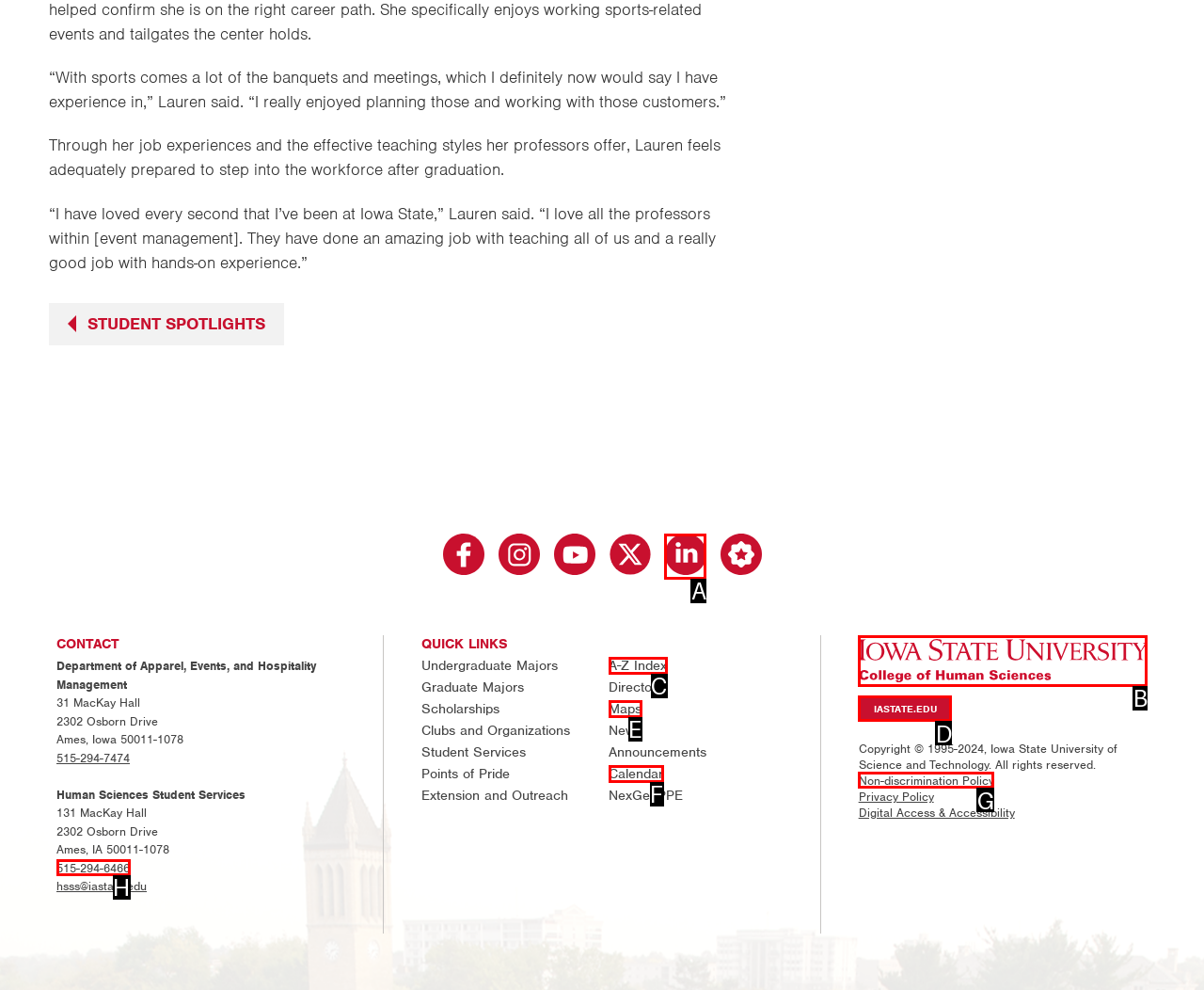Identify the HTML element to click to fulfill this task: Go to Iowa State University
Answer with the letter from the given choices.

B